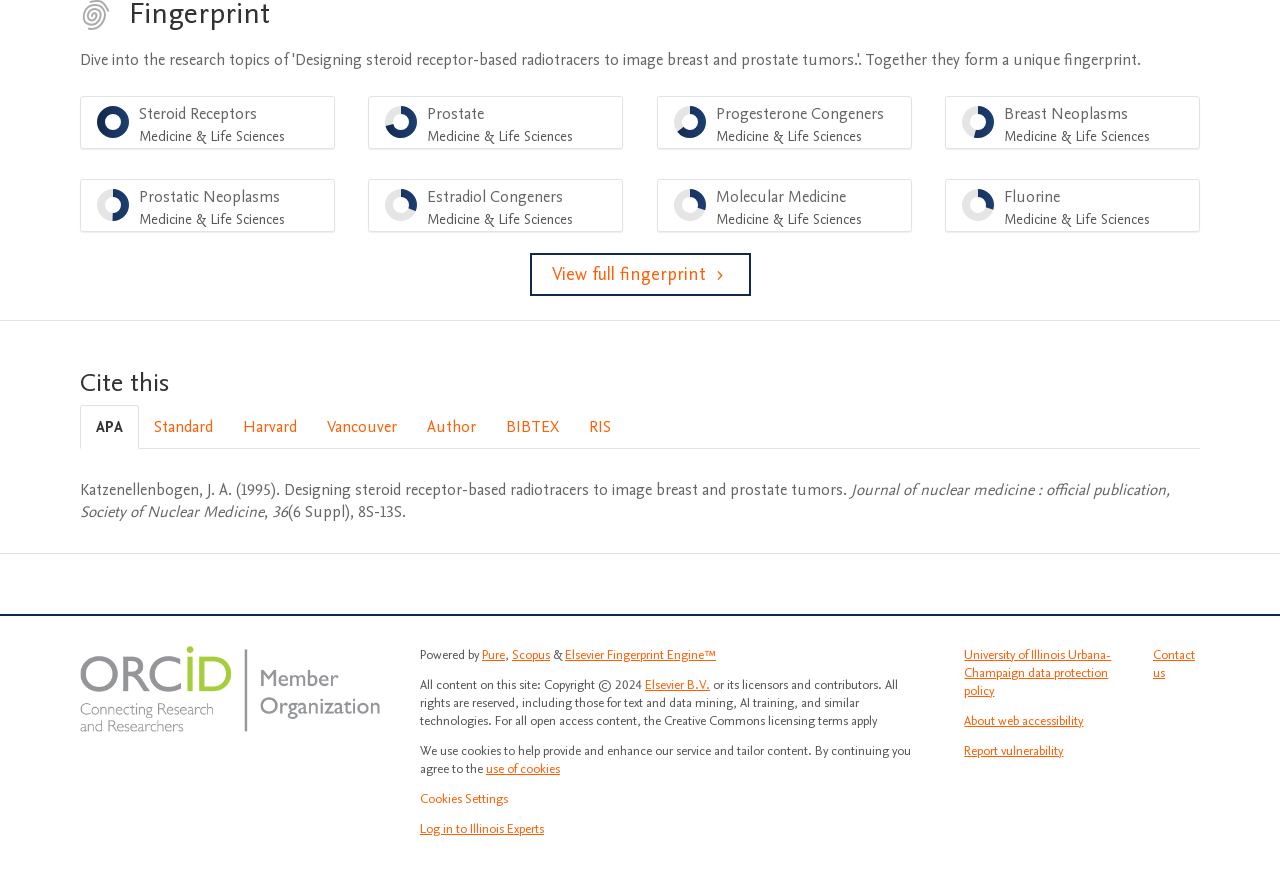From the given element description: "Log in to Illinois Experts", find the bounding box for the UI element. Provide the coordinates as four float numbers between 0 and 1, in the order [left, top, right, bottom].

[0.328, 0.932, 0.425, 0.952]